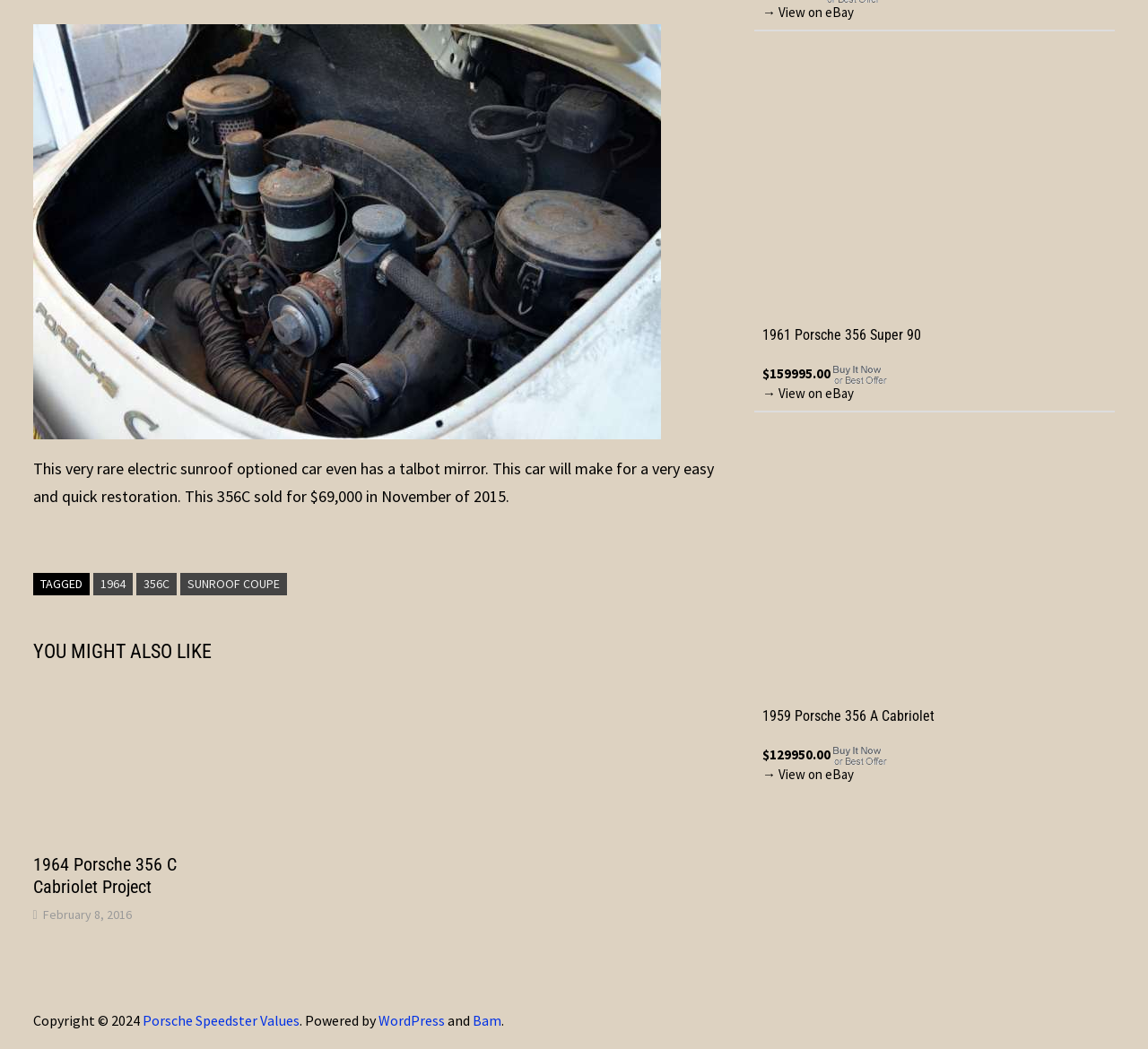Please give a short response to the question using one word or a phrase:
What is the copyright year of the webpage?

2024